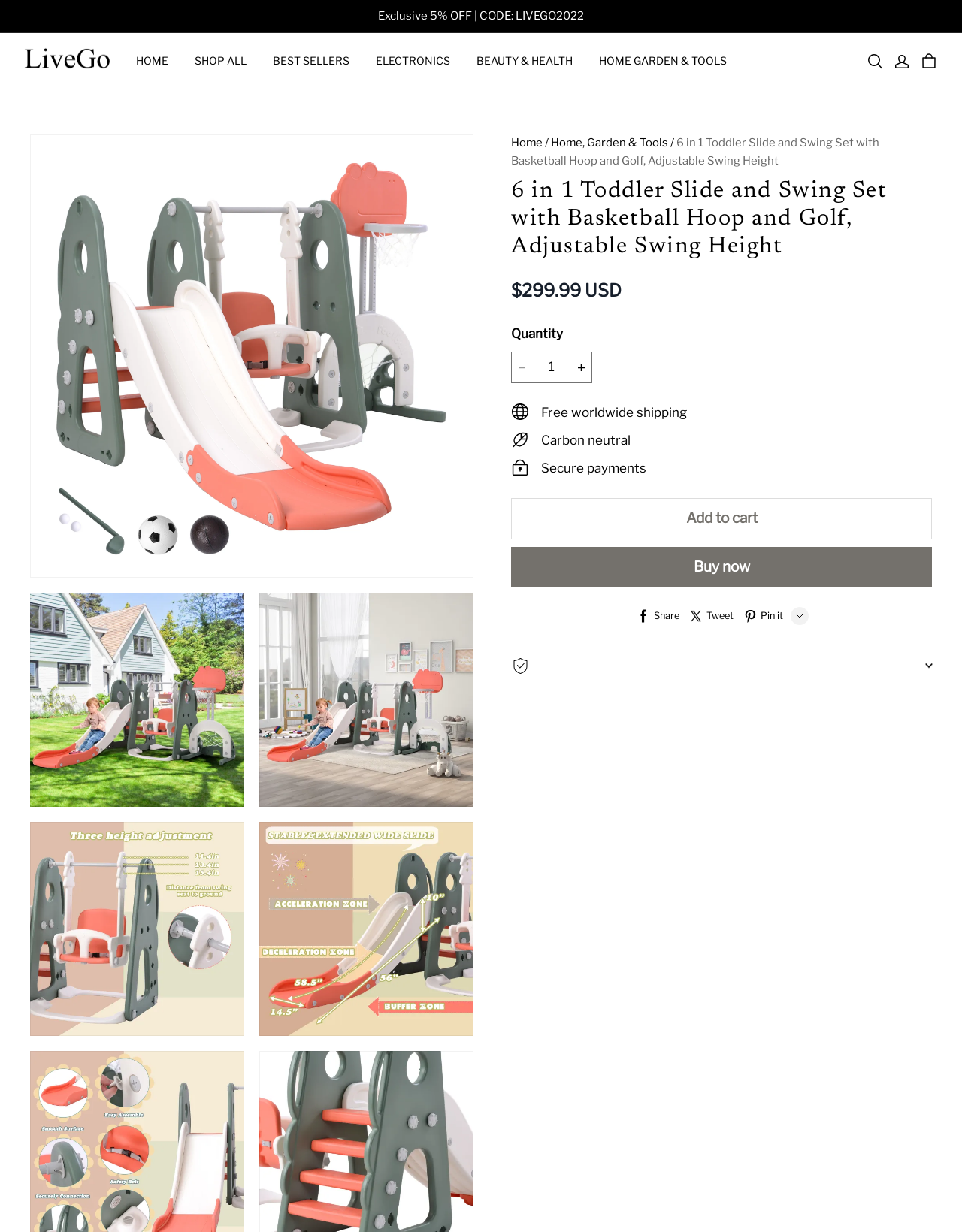Give a one-word or one-phrase response to the question: 
What is the theme of the product?

Toddler playset